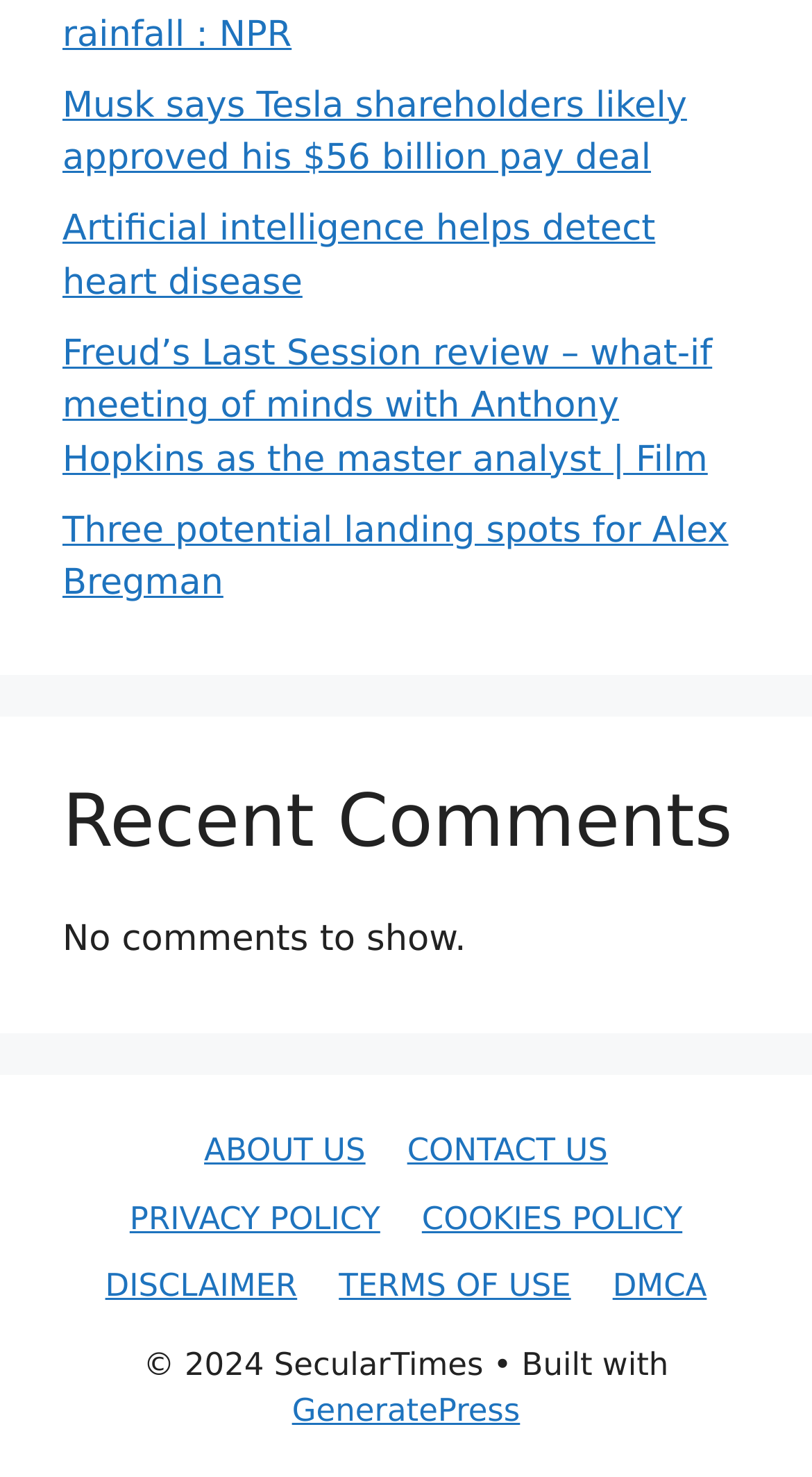Find the bounding box coordinates of the area that needs to be clicked in order to achieve the following instruction: "Explore potential landing spots for Alex Bregman". The coordinates should be specified as four float numbers between 0 and 1, i.e., [left, top, right, bottom].

[0.077, 0.345, 0.897, 0.41]